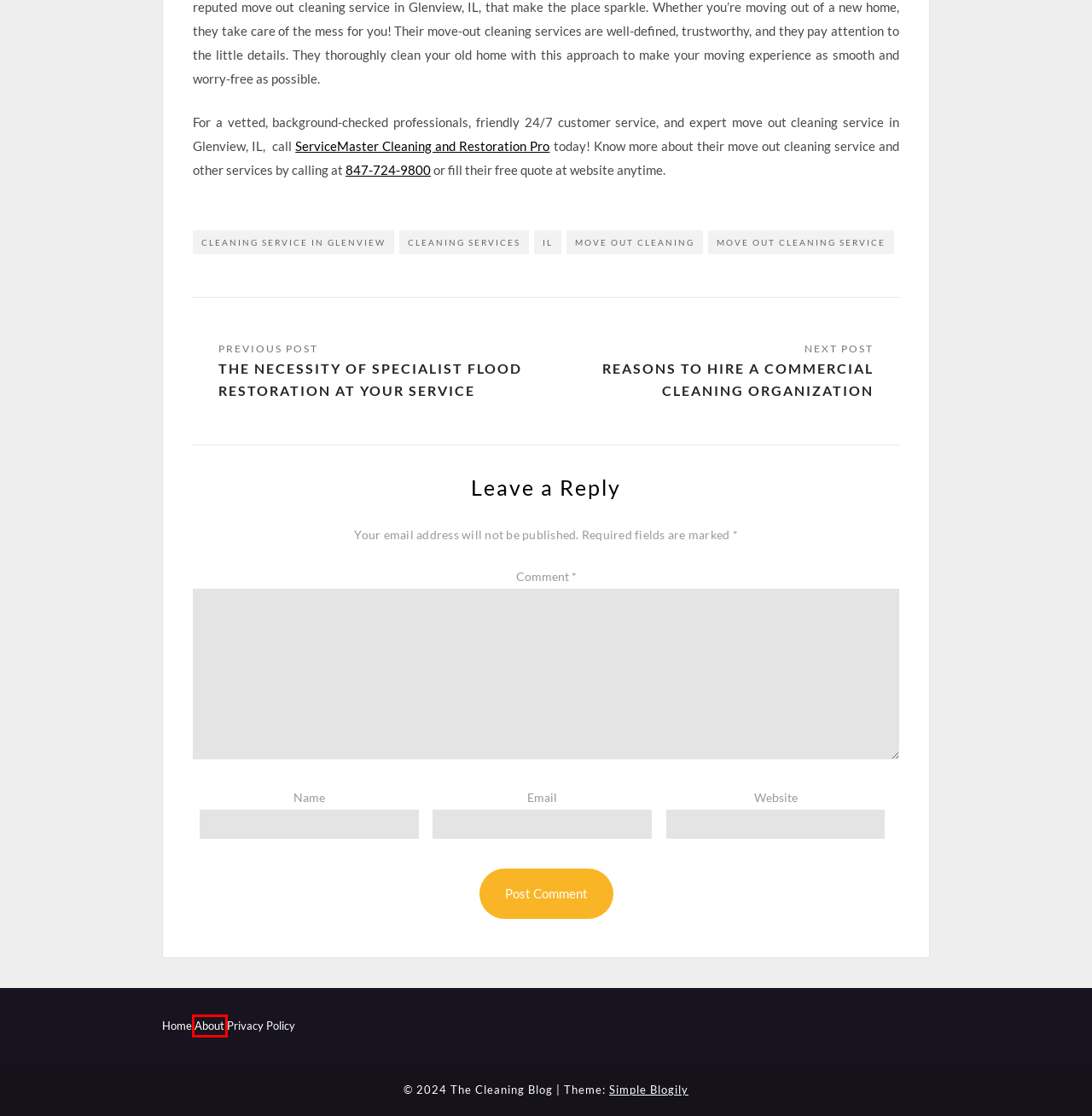You are given a screenshot of a webpage with a red bounding box around an element. Choose the most fitting webpage description for the page that appears after clicking the element within the red bounding box. Here are the candidates:
A. IL Archives | The Cleaning Blog
B. The Necessity Of Specialist Flood Restoration At Your Service | The Cleaning Blog
C. About Us | The Cleaning Blog - Let's have a Clean and Healthy Earth
D. cleaning services Archives | The Cleaning Blog
E. cleaning service in Glenview Archives | The Cleaning Blog
F. Move out Cleaning Service Archives | The Cleaning Blog
G. Privacy Policy | The Cleaning Blog
H. SimpleBlogily | Premium WordPress Theme

C